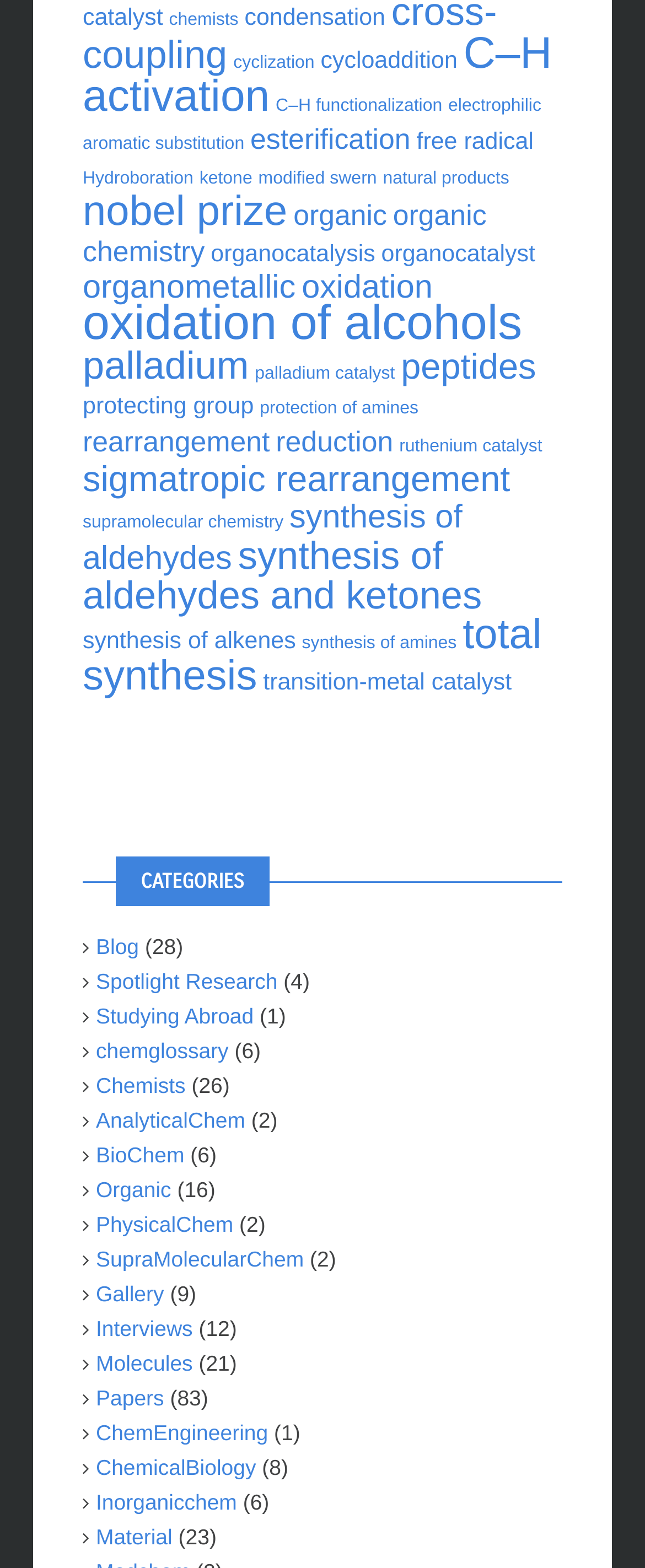Locate the bounding box coordinates of the clickable area to execute the instruction: "view the 'Blog' page". Provide the coordinates as four float numbers between 0 and 1, represented as [left, top, right, bottom].

[0.149, 0.595, 0.215, 0.611]